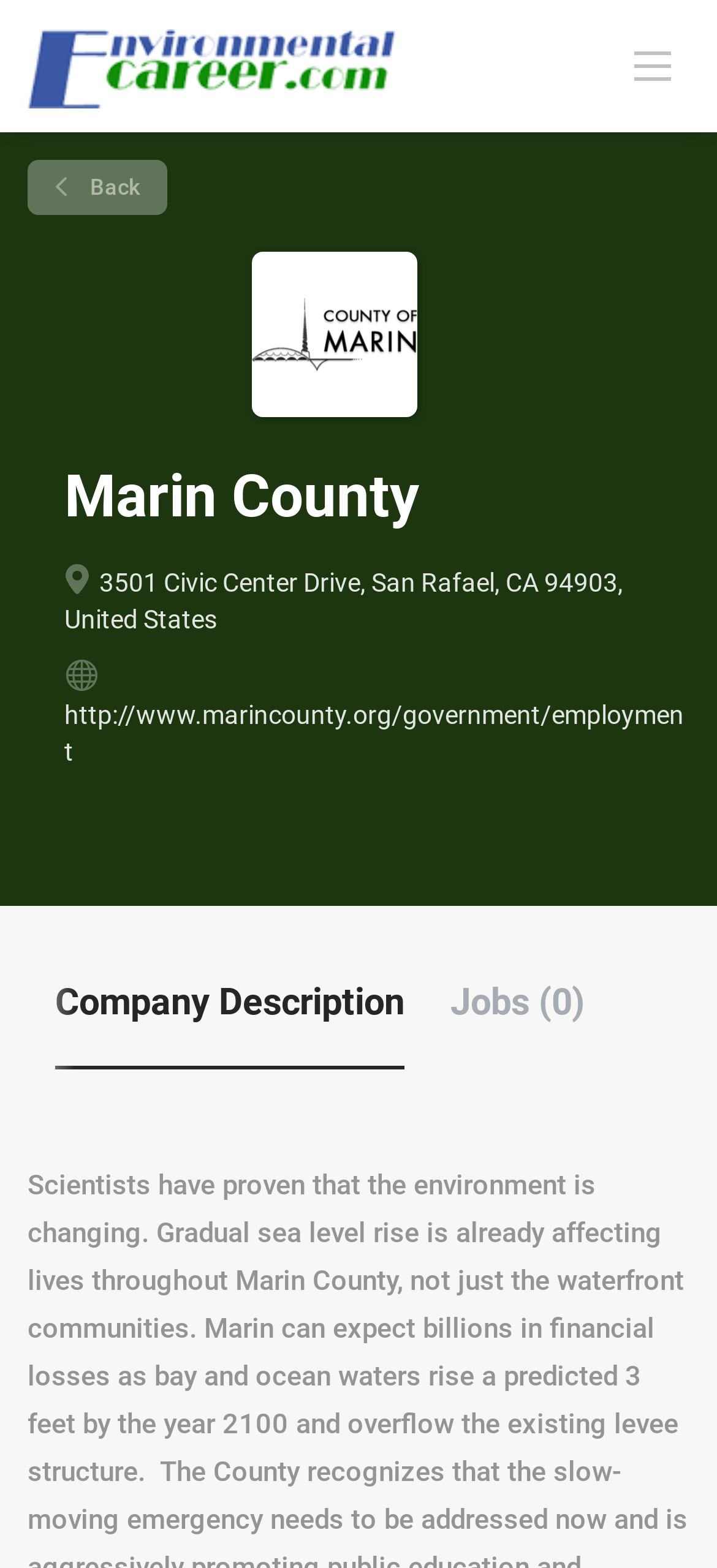Reply to the question with a brief word or phrase: What is the purpose of the link 'http://www.marincounty.org/government/employment'?

To access employment information